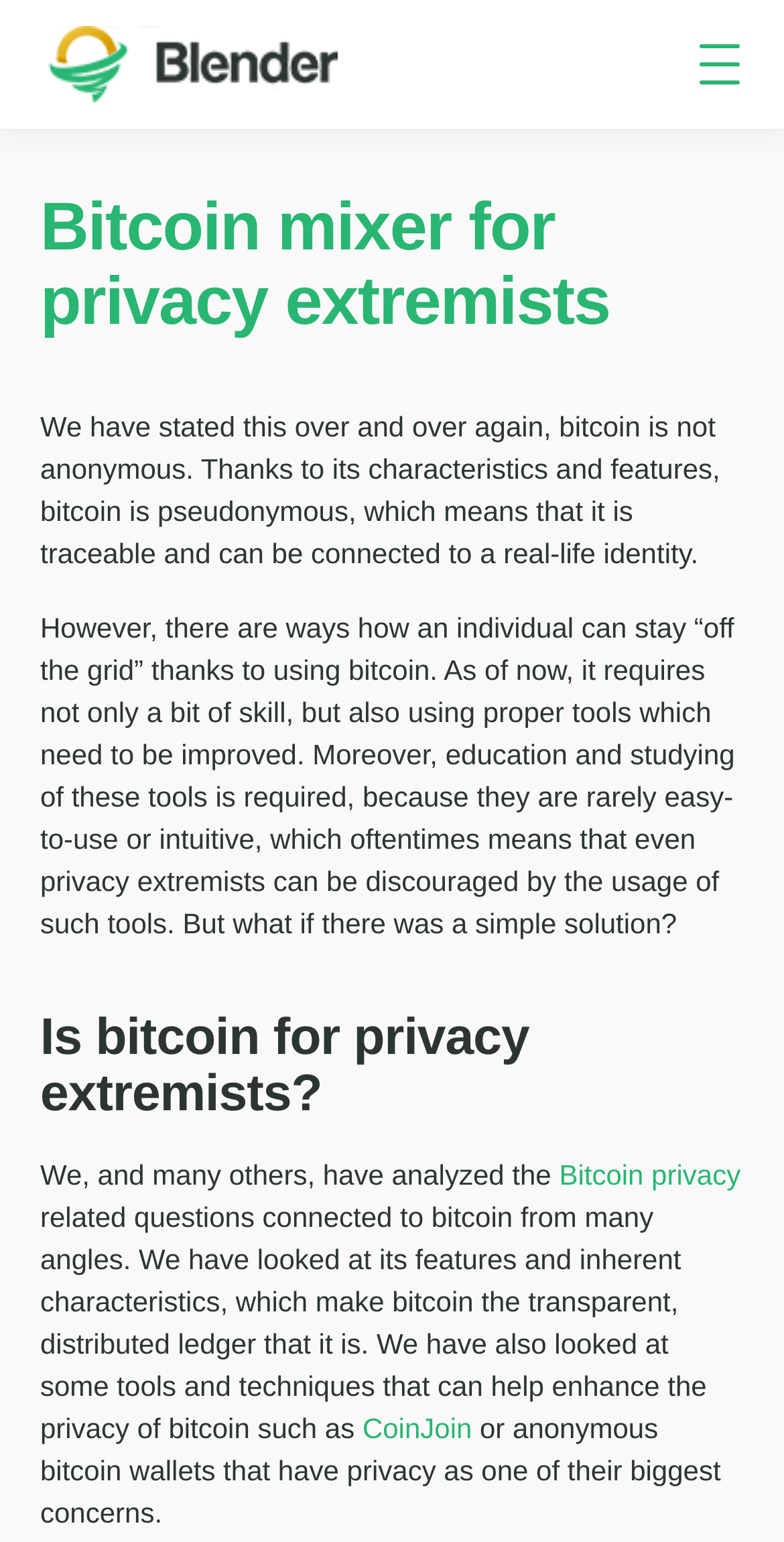Identify and provide the text content of the webpage's primary headline.

Bitcoin mixer for privacy extremists